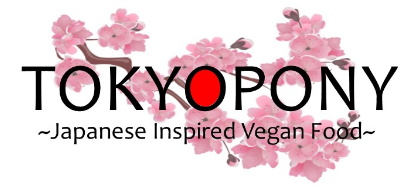Please respond to the question using a single word or phrase:
What type of cuisine does TokyoPony specialize in?

Japanese-inspired vegan